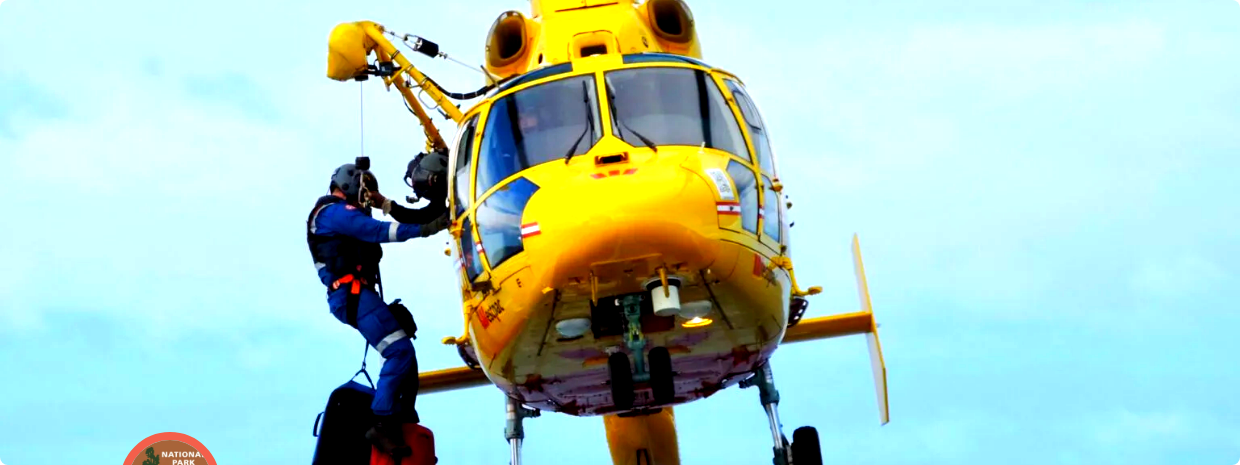Deliver an in-depth description of the image, highlighting major points.

A yellow helicopter hovers against a light blue sky, while a person in a safety harness is seen descending from the helicopter. The individual is engaged in a rescue operation, showcasing the dynamic and critical nature of aerial rescue missions. The helicopter, equipped for emergency services, is a vital asset for the National Park Service's Incident Management Team (IMT), emphasizing their dedication to responding swiftly to emergencies in national parks. The image captures a moment of teamwork and skill, highlighting the importance of safety and preparedness in challenging environments. A red circular logo in the lower left corner identifies the image with the National Park Service.